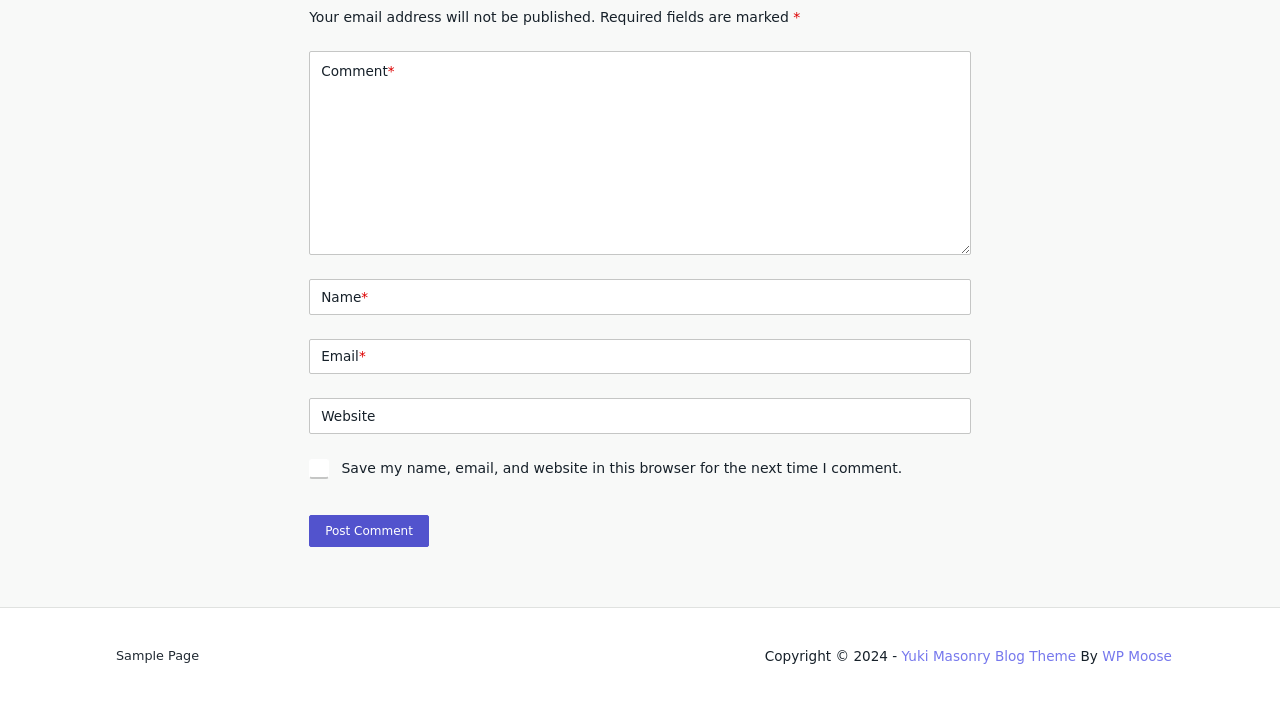Identify the bounding box coordinates for the element you need to click to achieve the following task: "Enter a comment". The coordinates must be four float values ranging from 0 to 1, formatted as [left, top, right, bottom].

[0.242, 0.073, 0.758, 0.362]